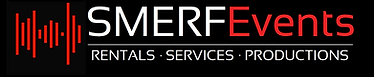How many key service areas are highlighted below the main logo?
Using the visual information, respond with a single word or phrase.

three